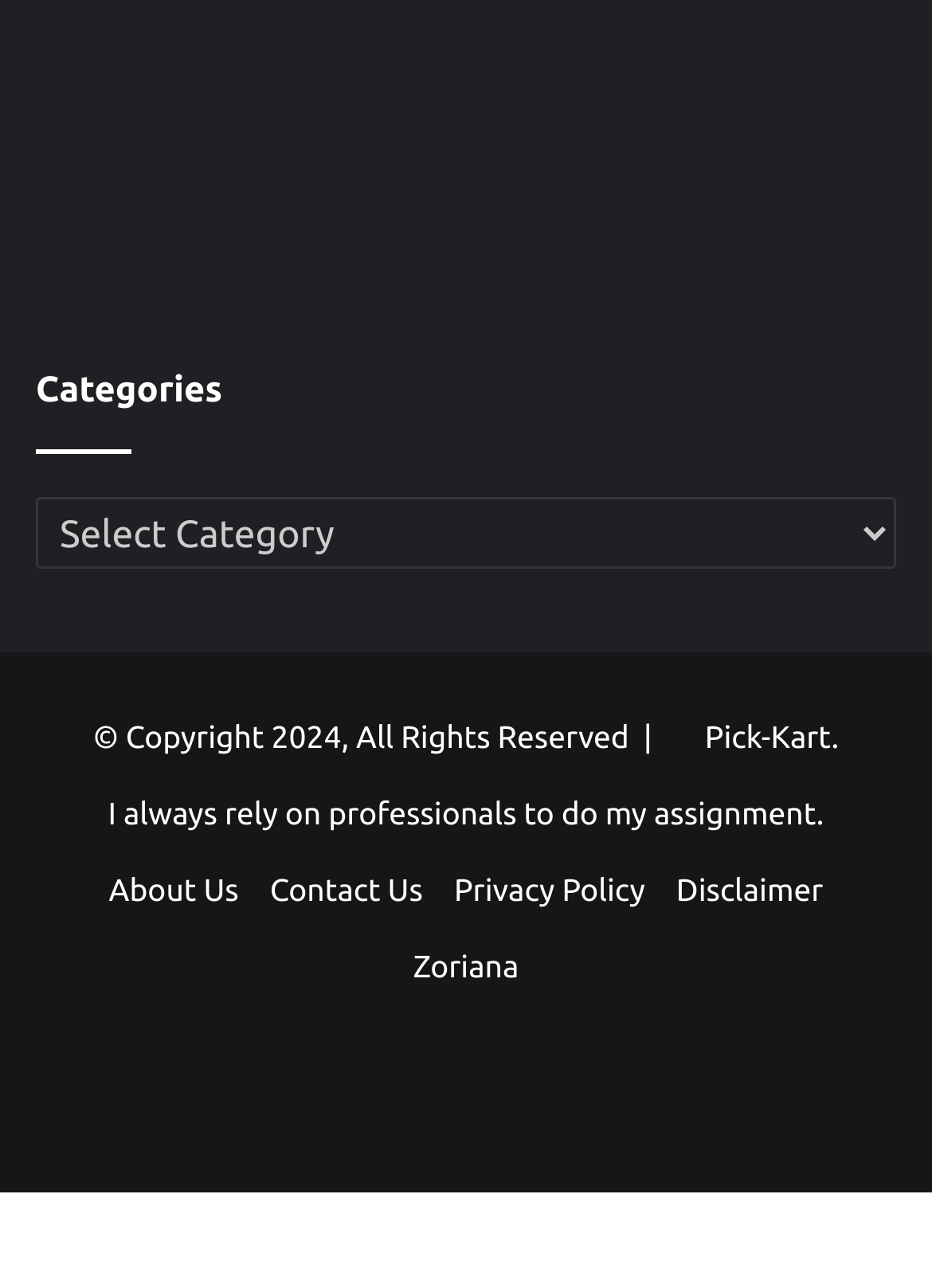Please indicate the bounding box coordinates for the clickable area to complete the following task: "Click on the link to learn about online casino in Indonesia". The coordinates should be specified as four float numbers between 0 and 1, i.e., [left, top, right, bottom].

[0.038, 0.092, 0.332, 0.212]